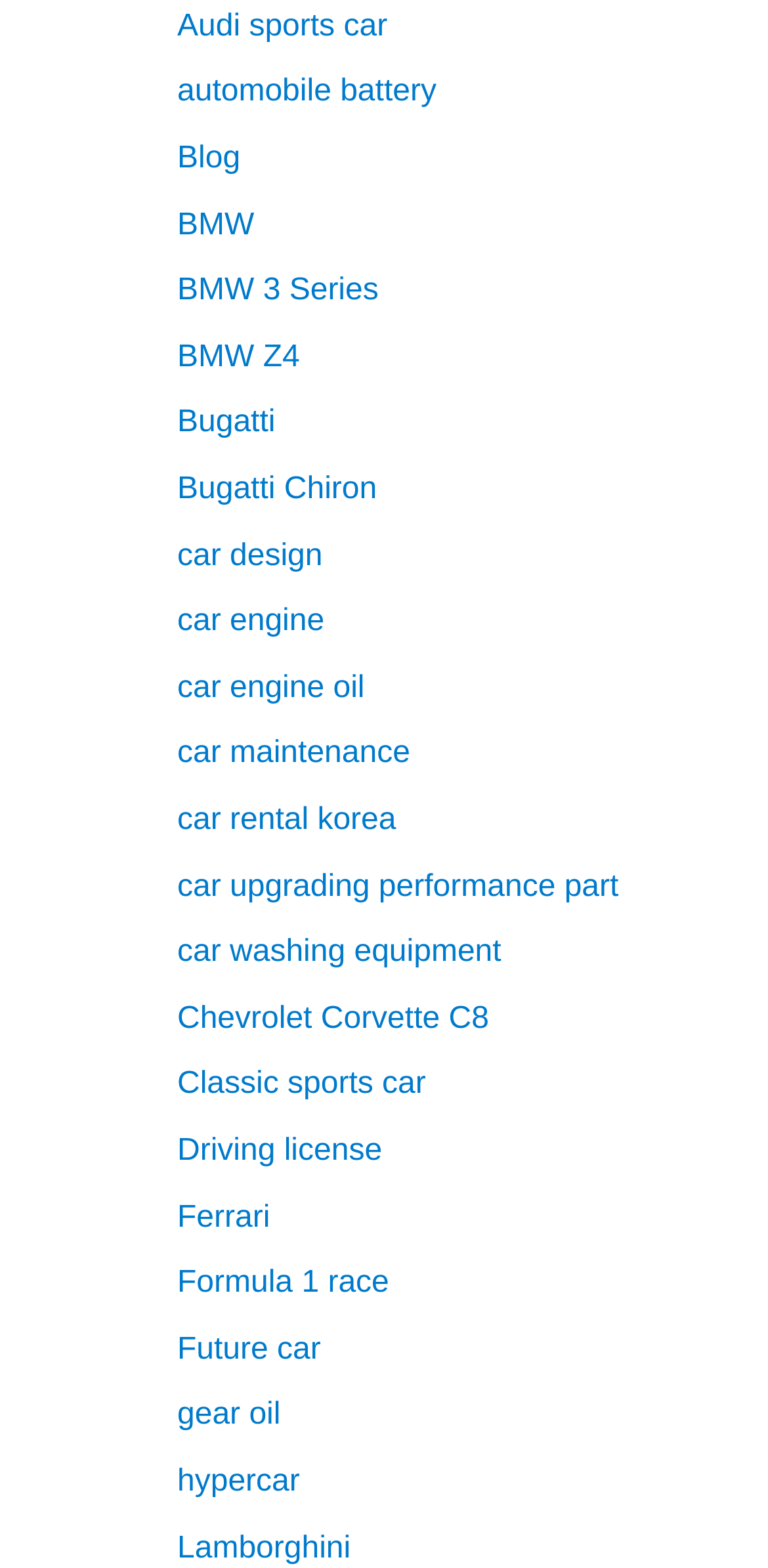Determine the bounding box coordinates of the element that should be clicked to execute the following command: "Share via Twitter".

None